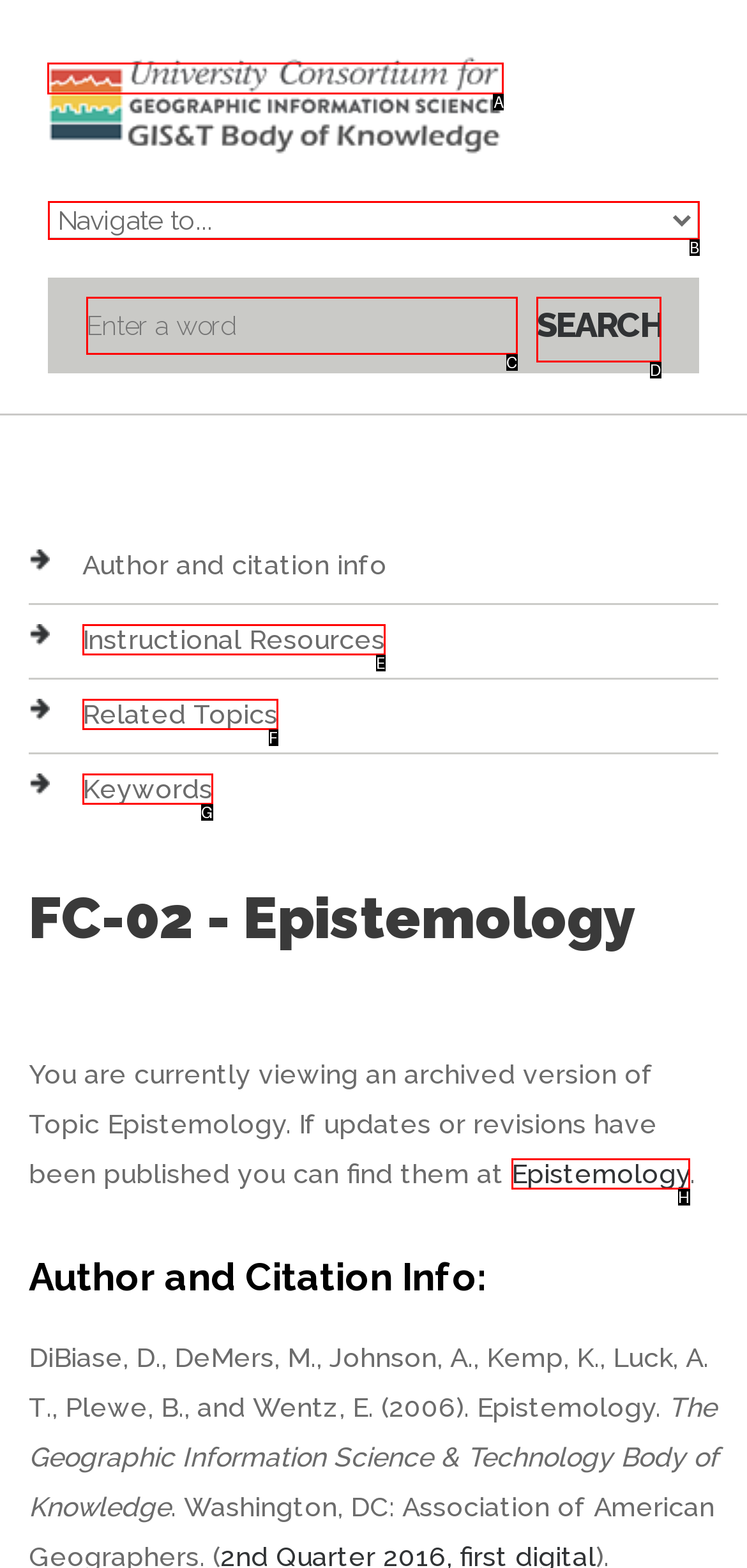Select the appropriate HTML element to click on to finish the task: go to home page.
Answer with the letter corresponding to the selected option.

A